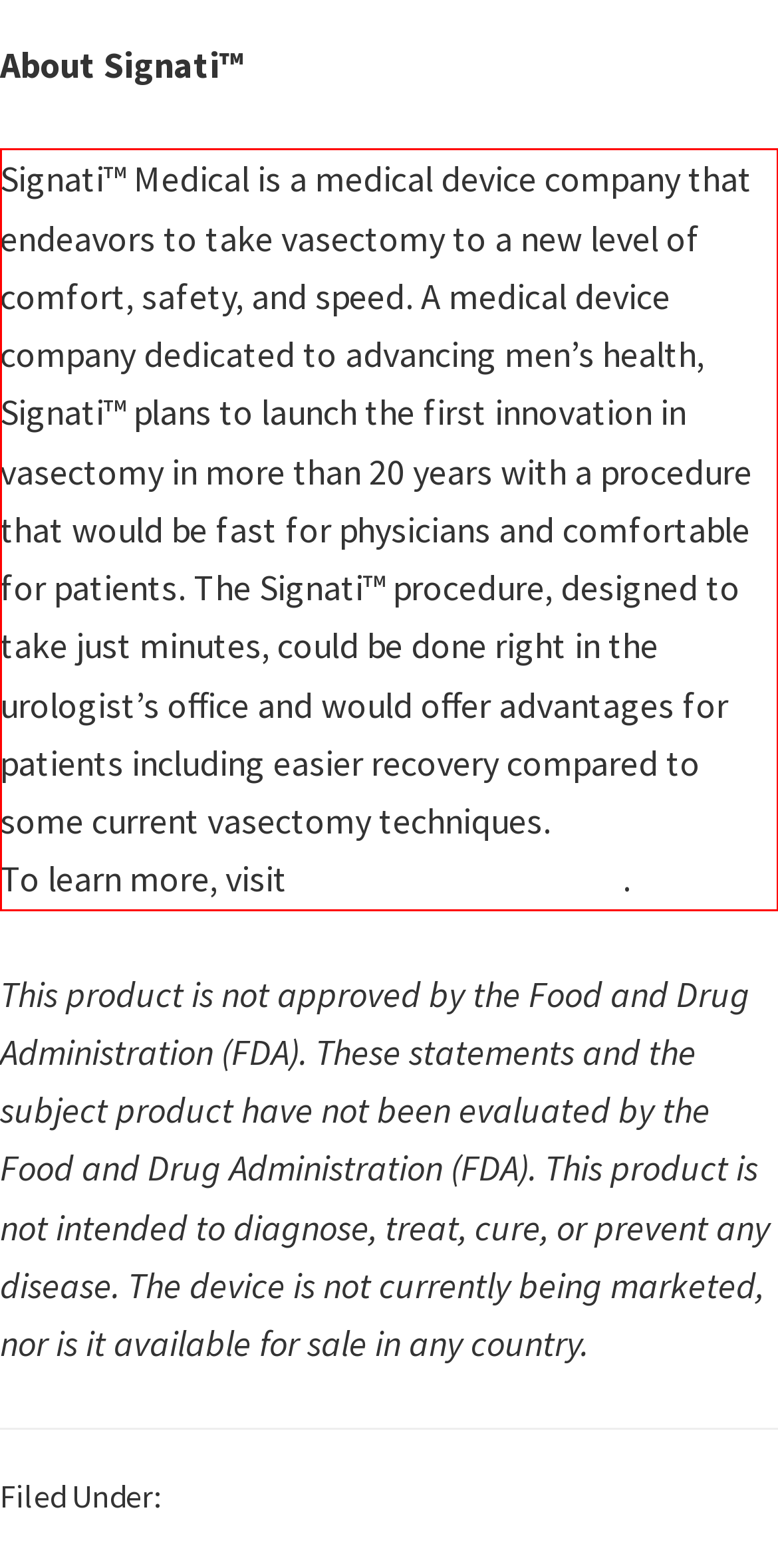Analyze the screenshot of a webpage where a red rectangle is bounding a UI element. Extract and generate the text content within this red bounding box.

Signati™ Medical is a medical device company that endeavors to take vasectomy to a new level of comfort, safety, and speed. A medical device company dedicated to advancing men’s health, Signati™ plans to launch the first innovation in vasectomy in more than 20 years with a procedure that would be fast for physicians and comfortable for patients. The Signati™ procedure, designed to take just minutes, could be done right in the urologist’s office and would offer advantages for patients including easier recovery compared to some current vasectomy techniques. To learn more, visit www.signatimed.com.